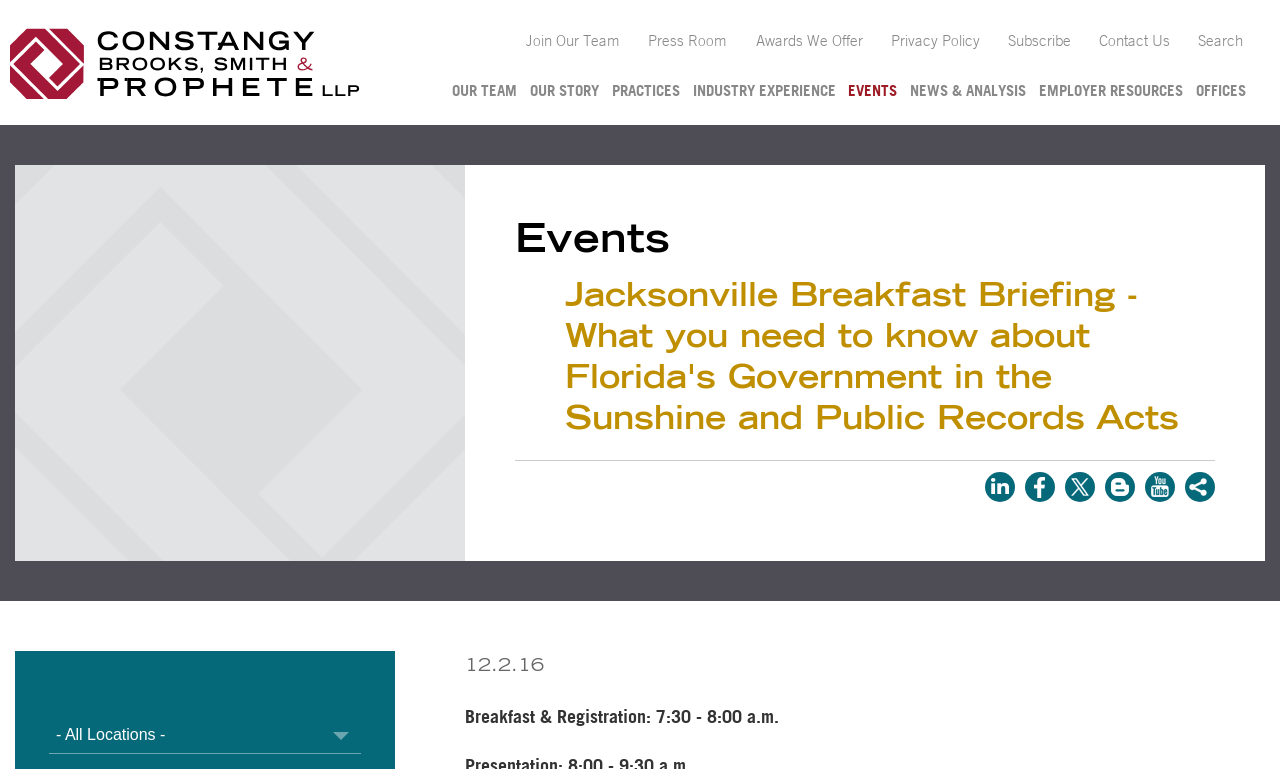Please identify the bounding box coordinates of the element I need to click to follow this instruction: "Click on Constangy, Brooks, Smith & Prophete, LLP".

[0.008, 0.036, 0.281, 0.129]